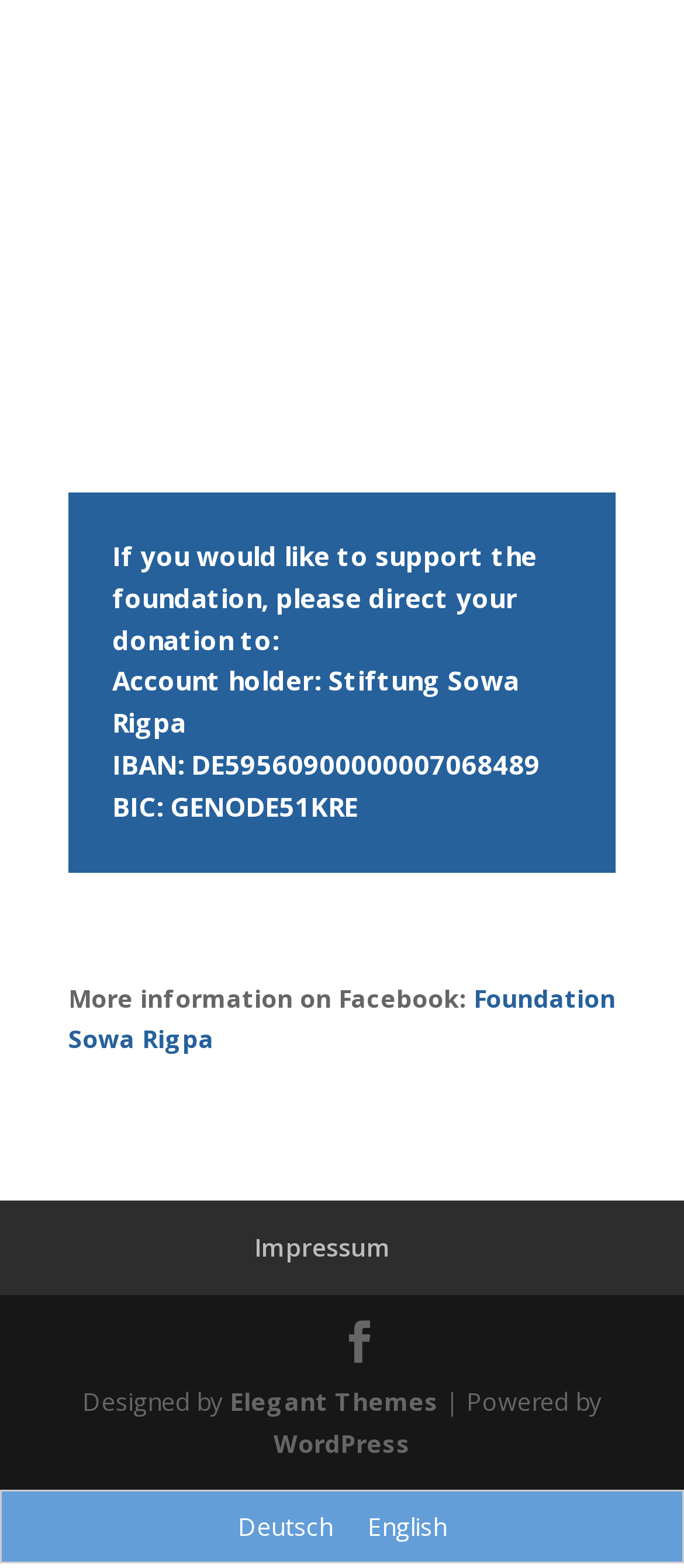Reply to the question with a brief word or phrase: What is the link to the foundation's Facebook page?

Foundation Sowa Rigpa